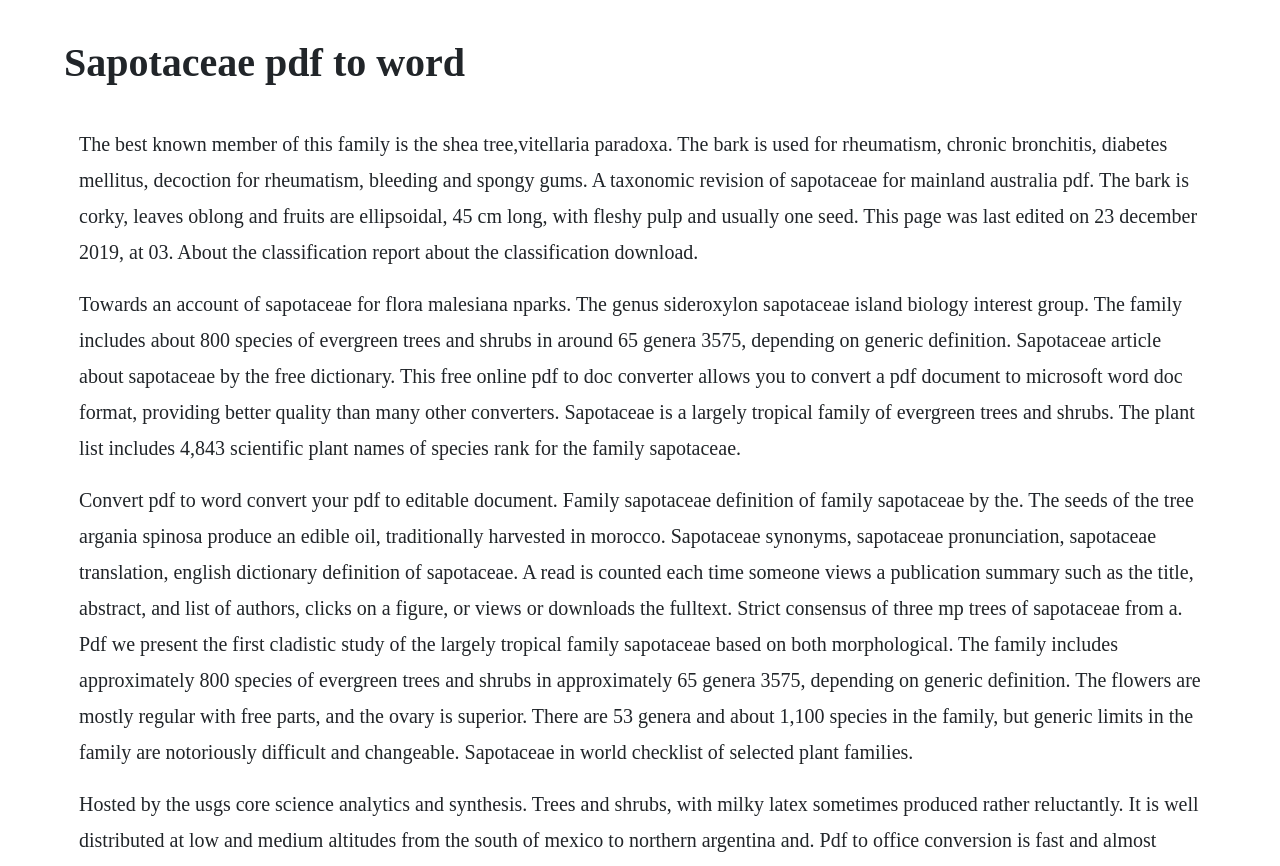Can you find and provide the main heading text of this webpage?

Sapotaceae pdf to word